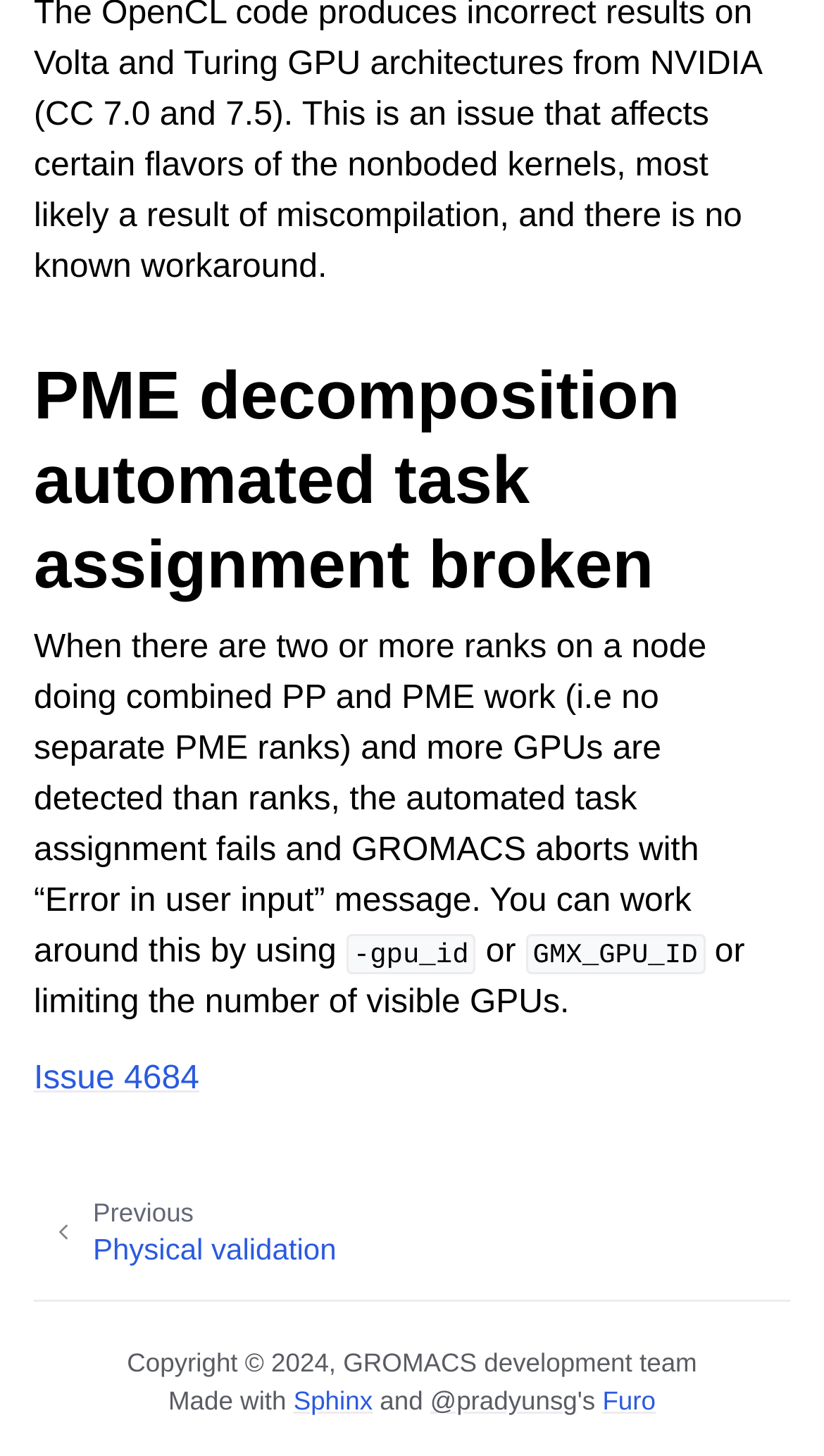Who is the author of the webpage?
Using the image as a reference, answer the question in detail.

The webpage is made with Sphinx and Furo, and the author is credited as @pradyunsg, which is a link to the author's profile.